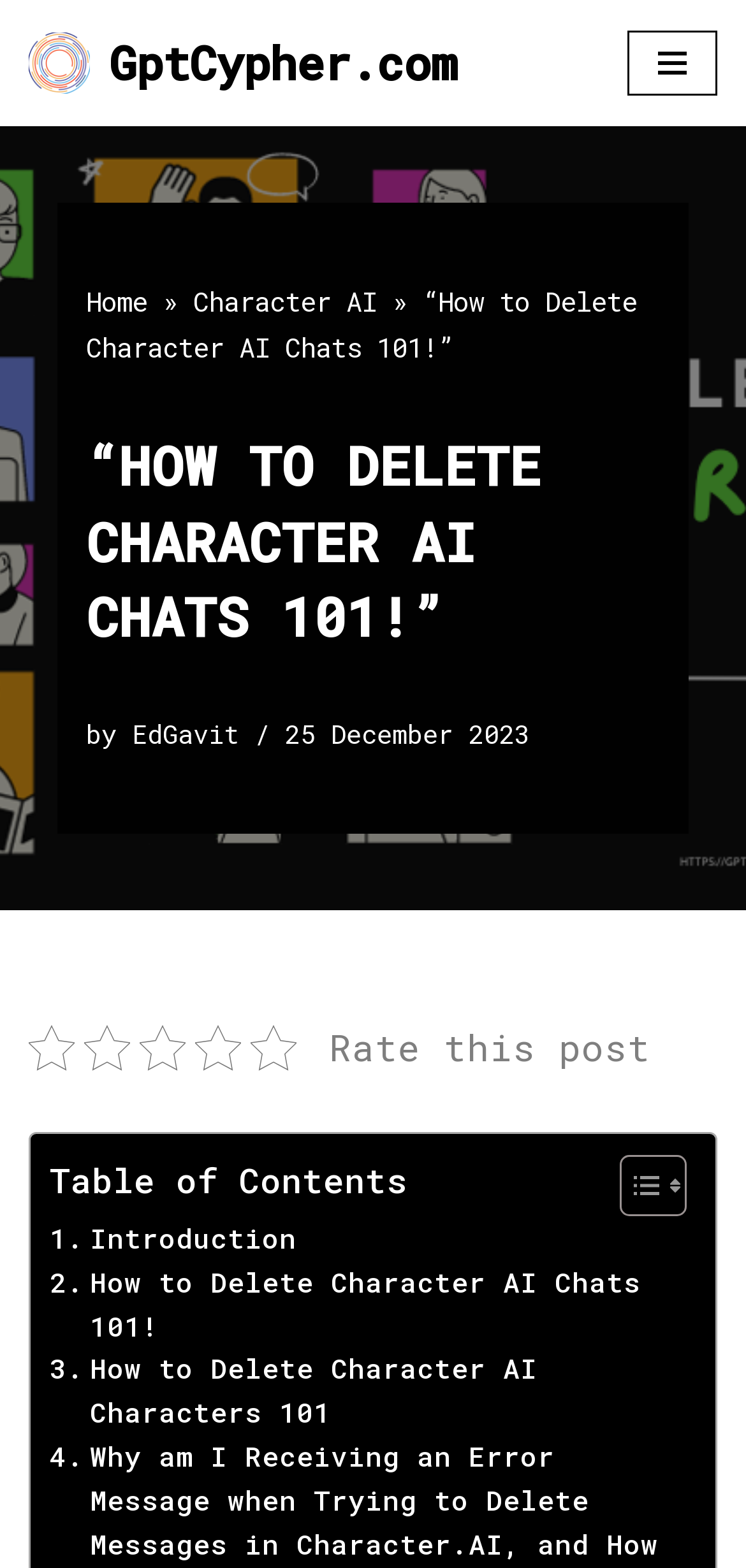Please extract the primary headline from the webpage.

“HOW TO DELETE CHARACTER AI CHATS 101!”